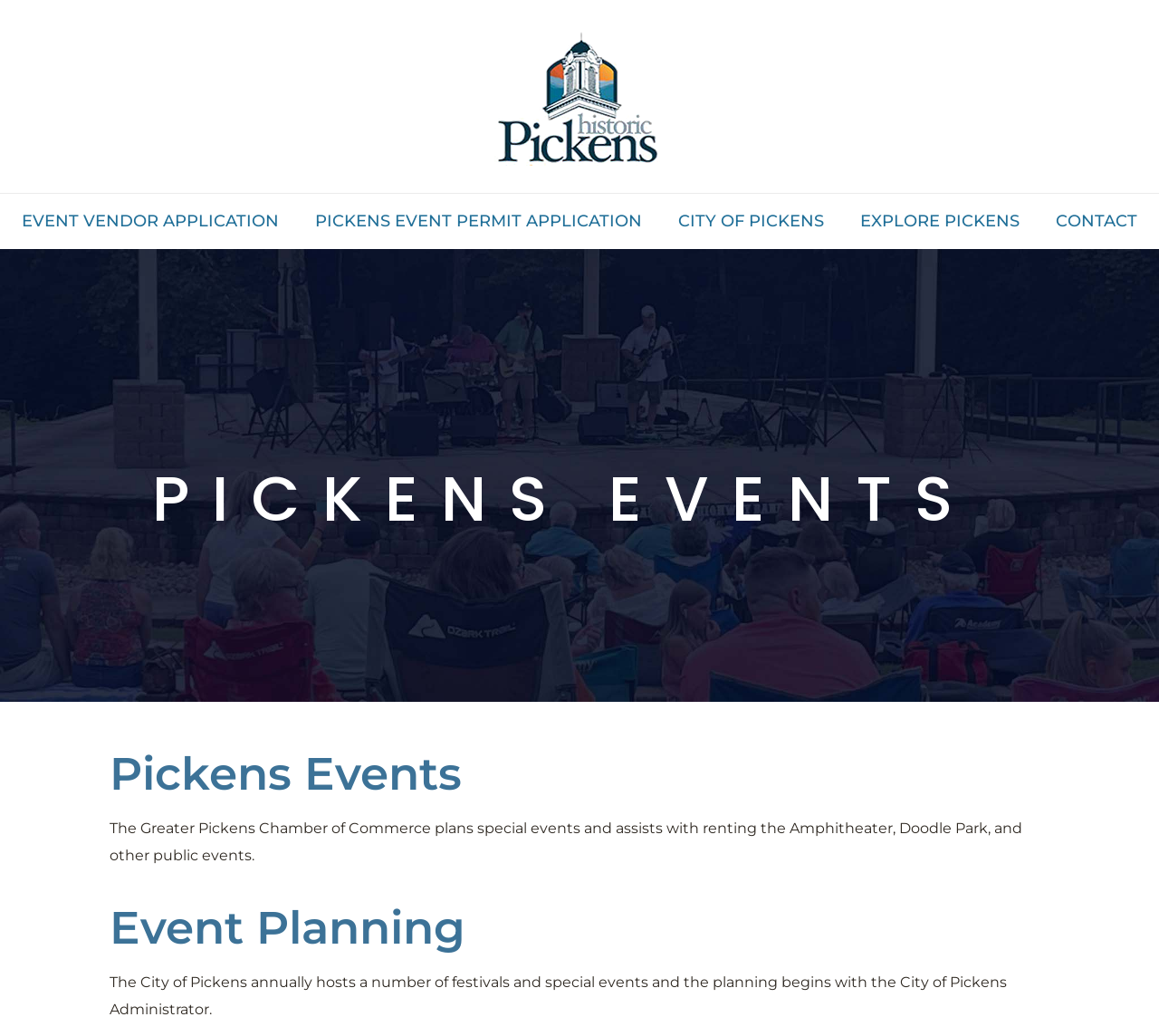Using the provided element description: "SUBSCRIBE NOW", determine the bounding box coordinates of the corresponding UI element in the screenshot.

None